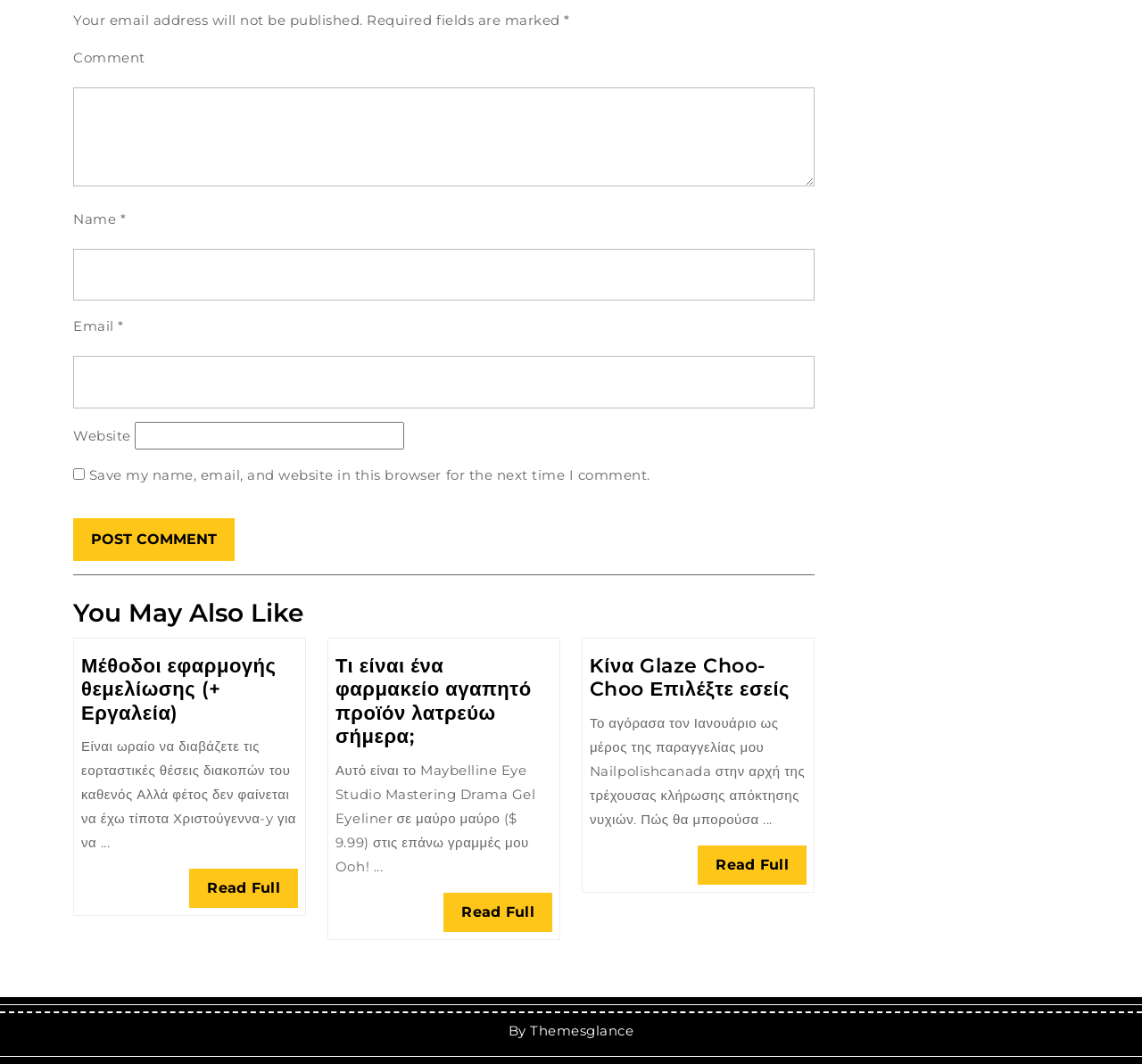Identify the bounding box coordinates for the element that needs to be clicked to fulfill this instruction: "Input your email". Provide the coordinates in the format of four float numbers between 0 and 1: [left, top, right, bottom].

[0.064, 0.335, 0.713, 0.384]